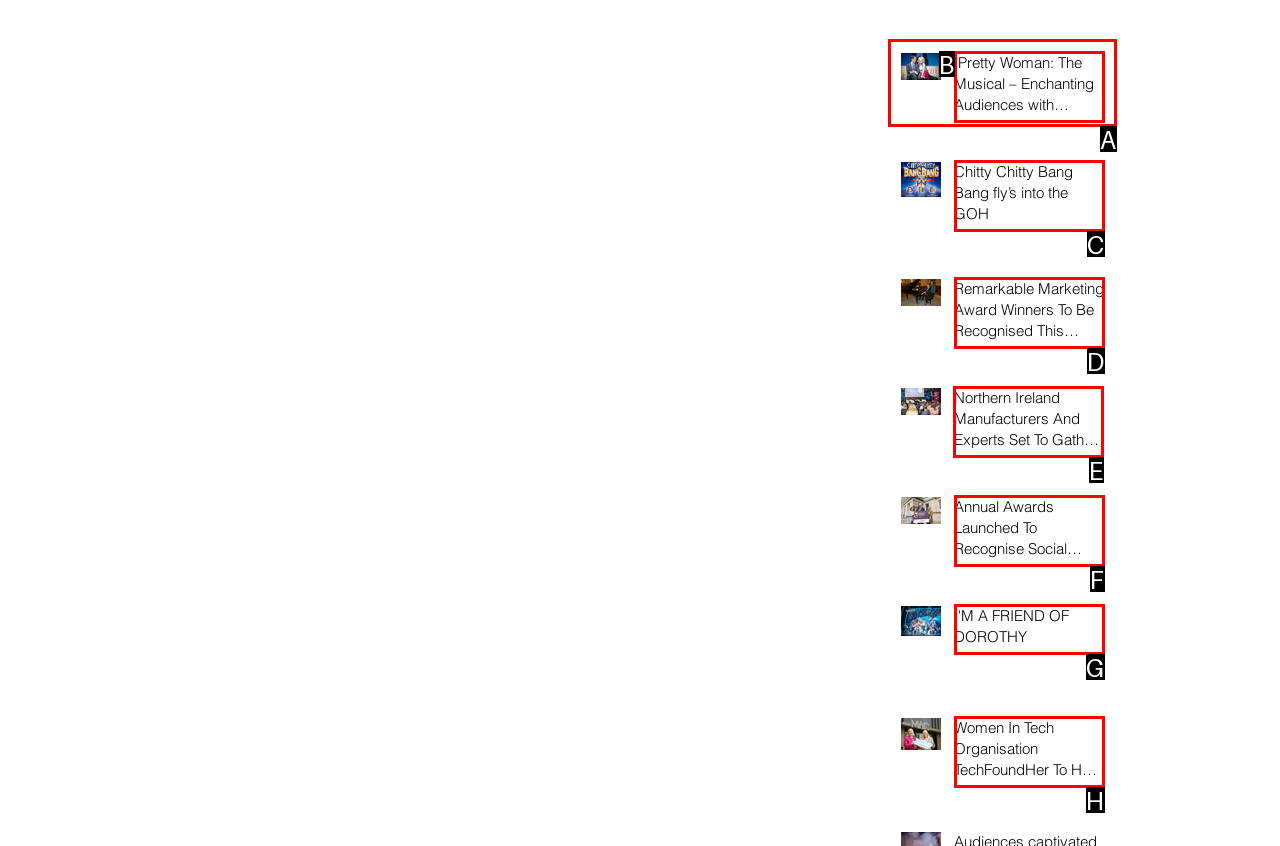Determine which UI element I need to click to achieve the following task: Explore Northern Ireland Manufacturers Event Provide your answer as the letter of the selected option.

E